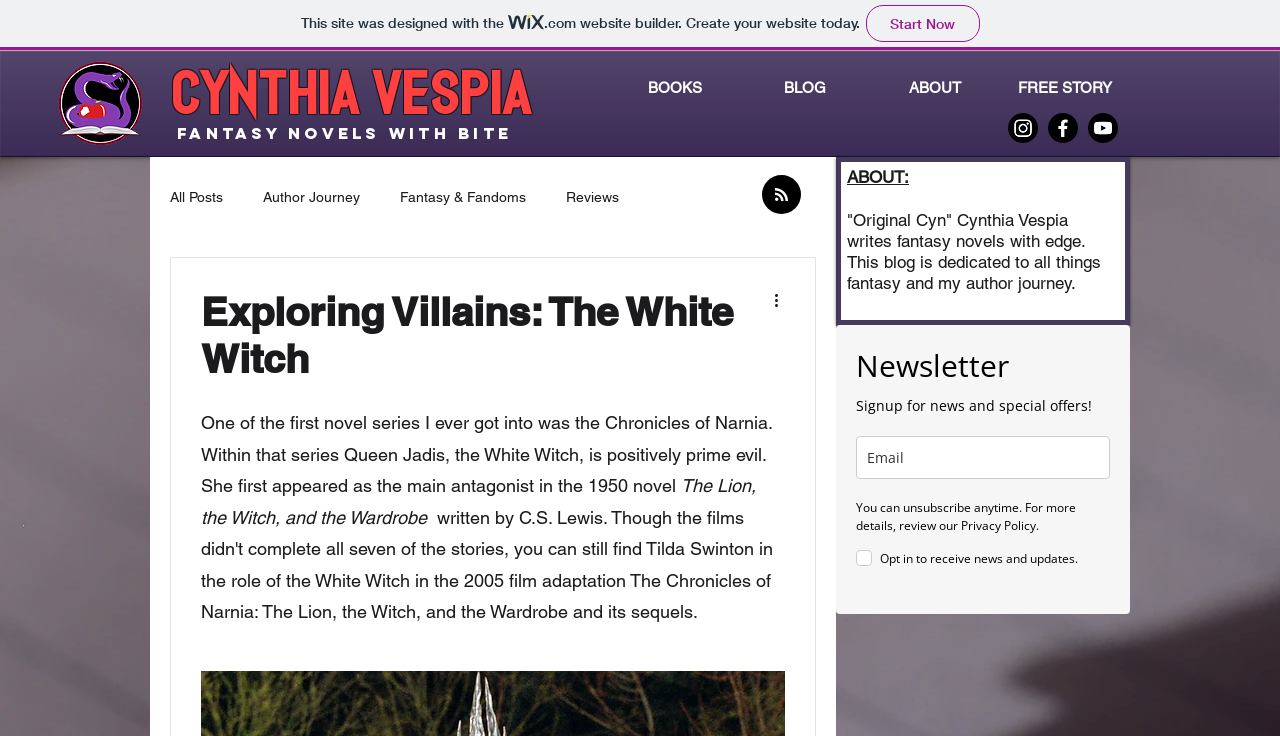Determine the main headline of the webpage and provide its text.

Fantasy NOVELS with bite